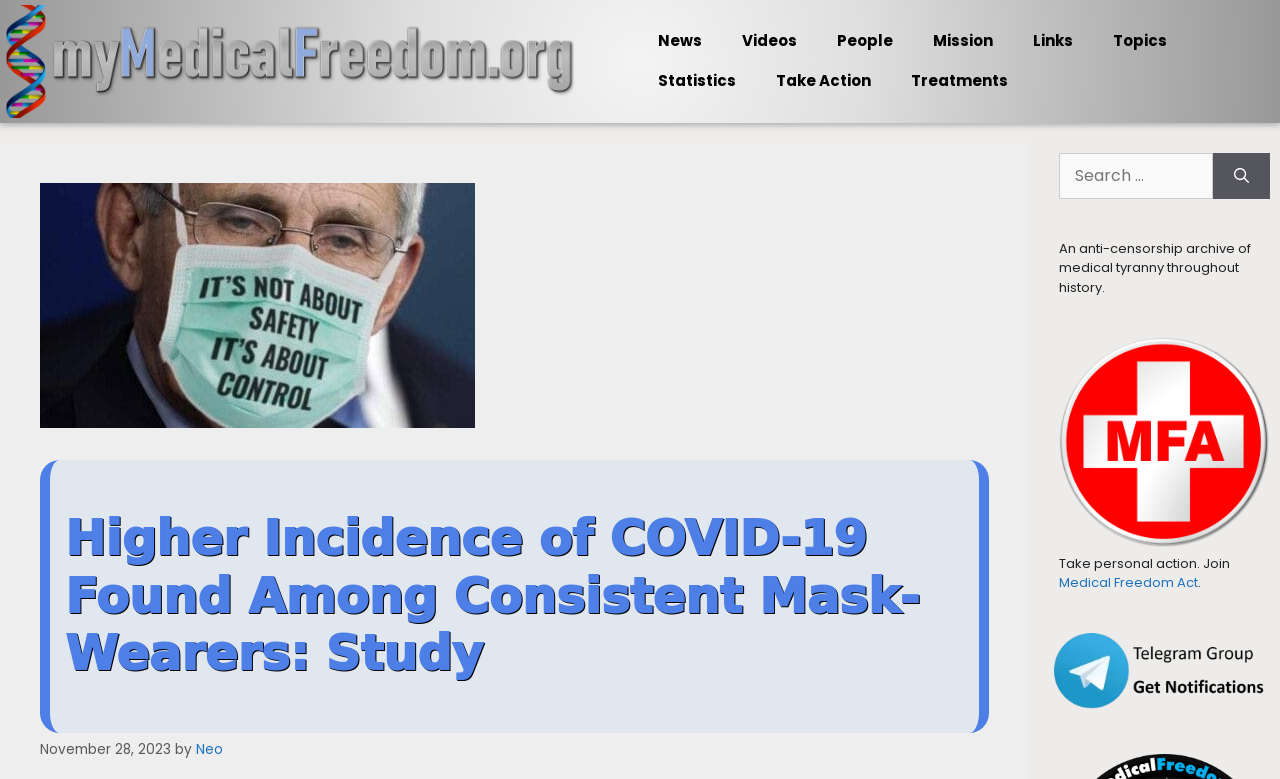Please identify the coordinates of the bounding box for the clickable region that will accomplish this instruction: "Take personal action".

[0.829, 0.734, 0.938, 0.758]